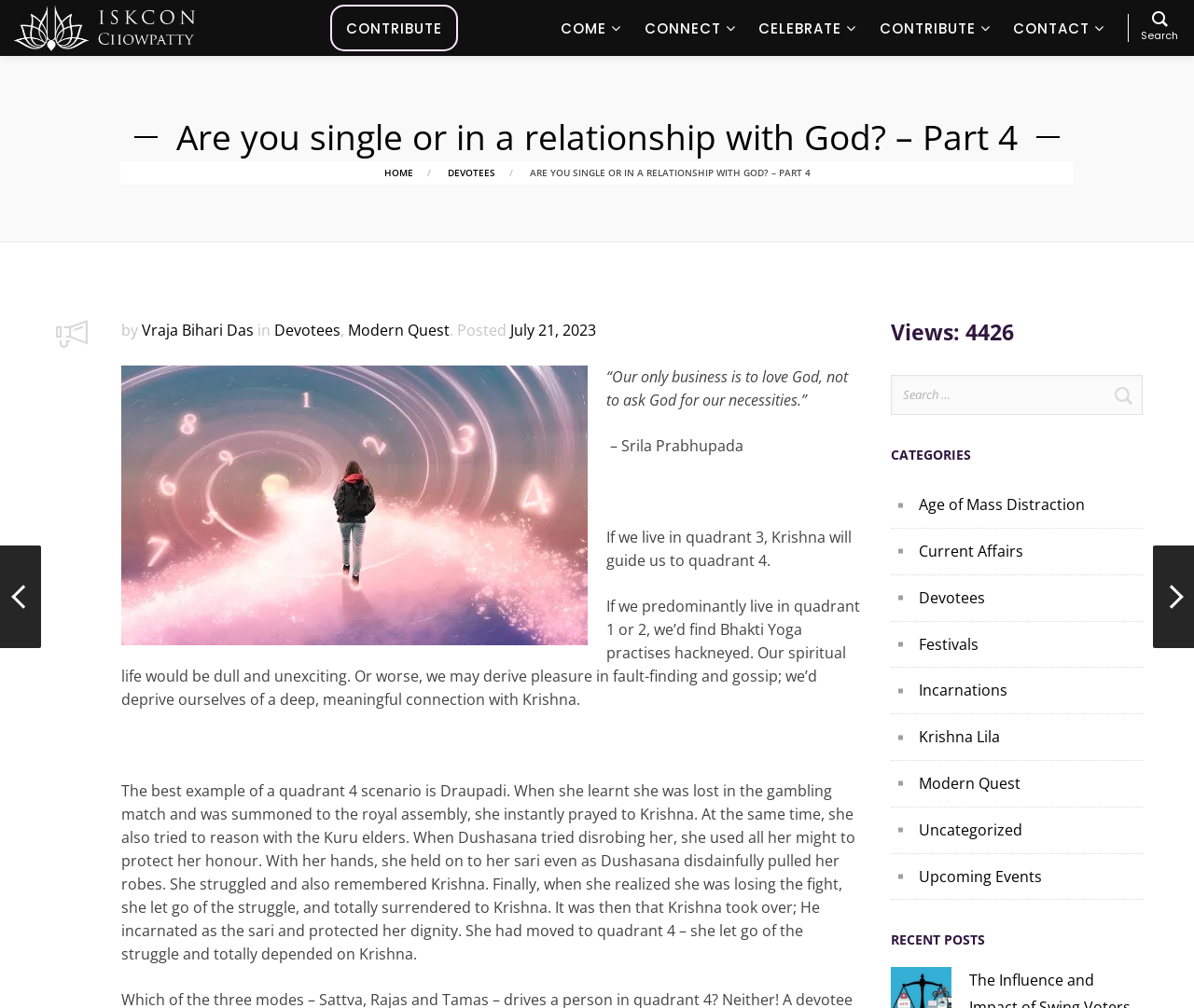Provide the bounding box coordinates for the UI element described in this sentence: "Age of Mass Distraction". The coordinates should be four float values between 0 and 1, i.e., [left, top, right, bottom].

[0.746, 0.488, 0.957, 0.514]